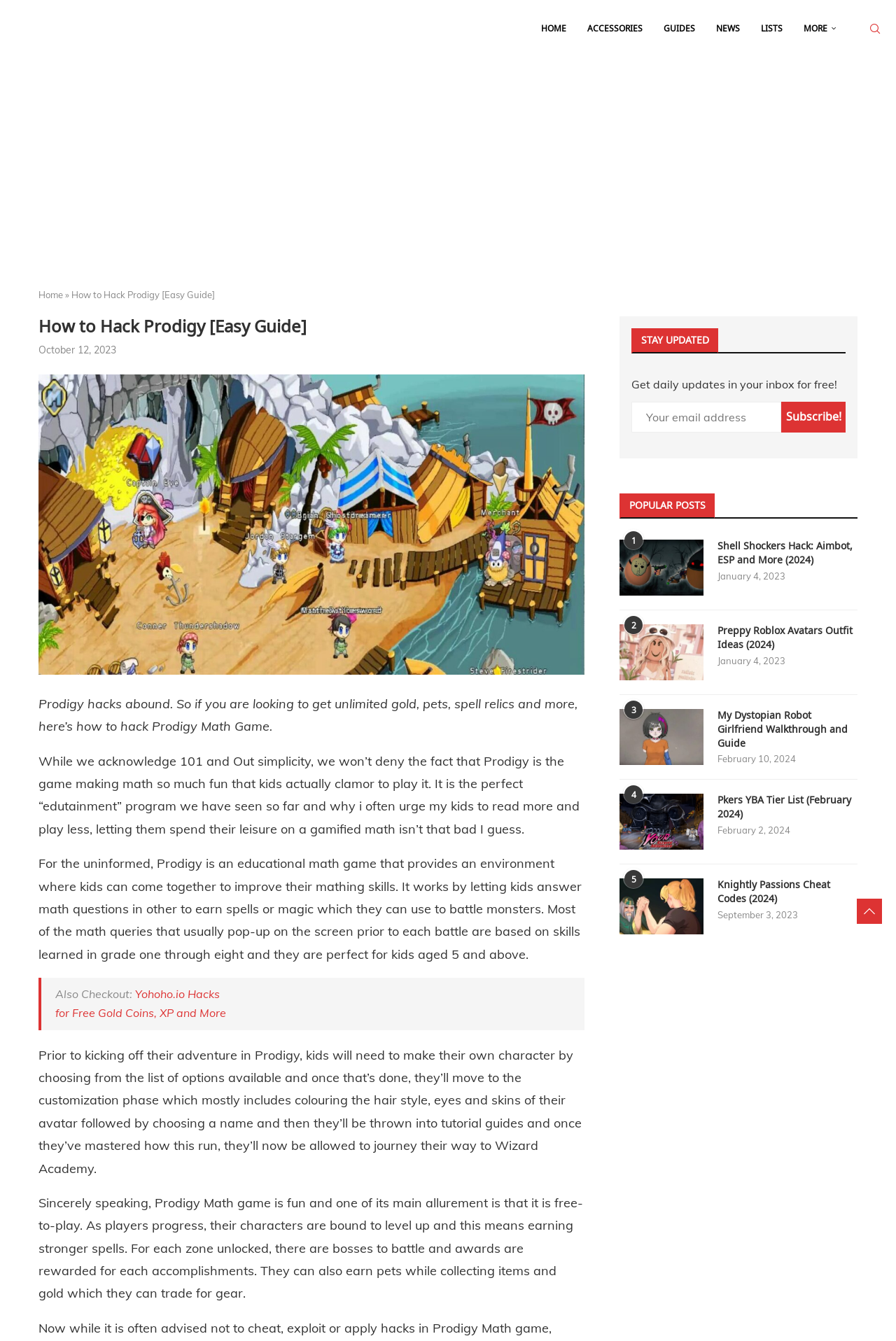What is the purpose of the textbox in the 'STAY UPDATED' section?
From the image, provide a succinct answer in one word or a short phrase.

To enter email address